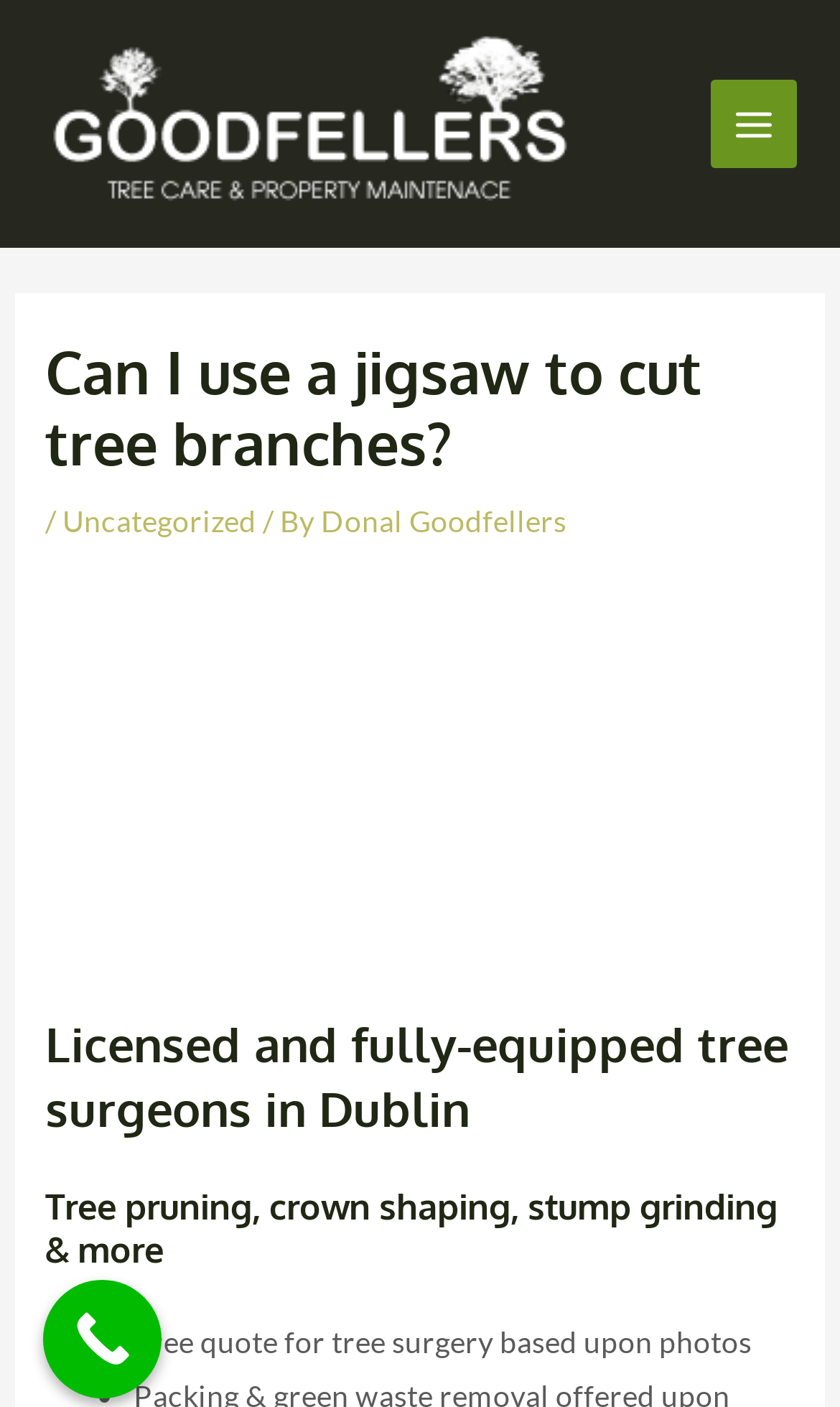Using floating point numbers between 0 and 1, provide the bounding box coordinates in the format (top-left x, top-left y, bottom-right x, bottom-right y). Locate the UI element described here: Call Now Button

[0.051, 0.91, 0.192, 0.994]